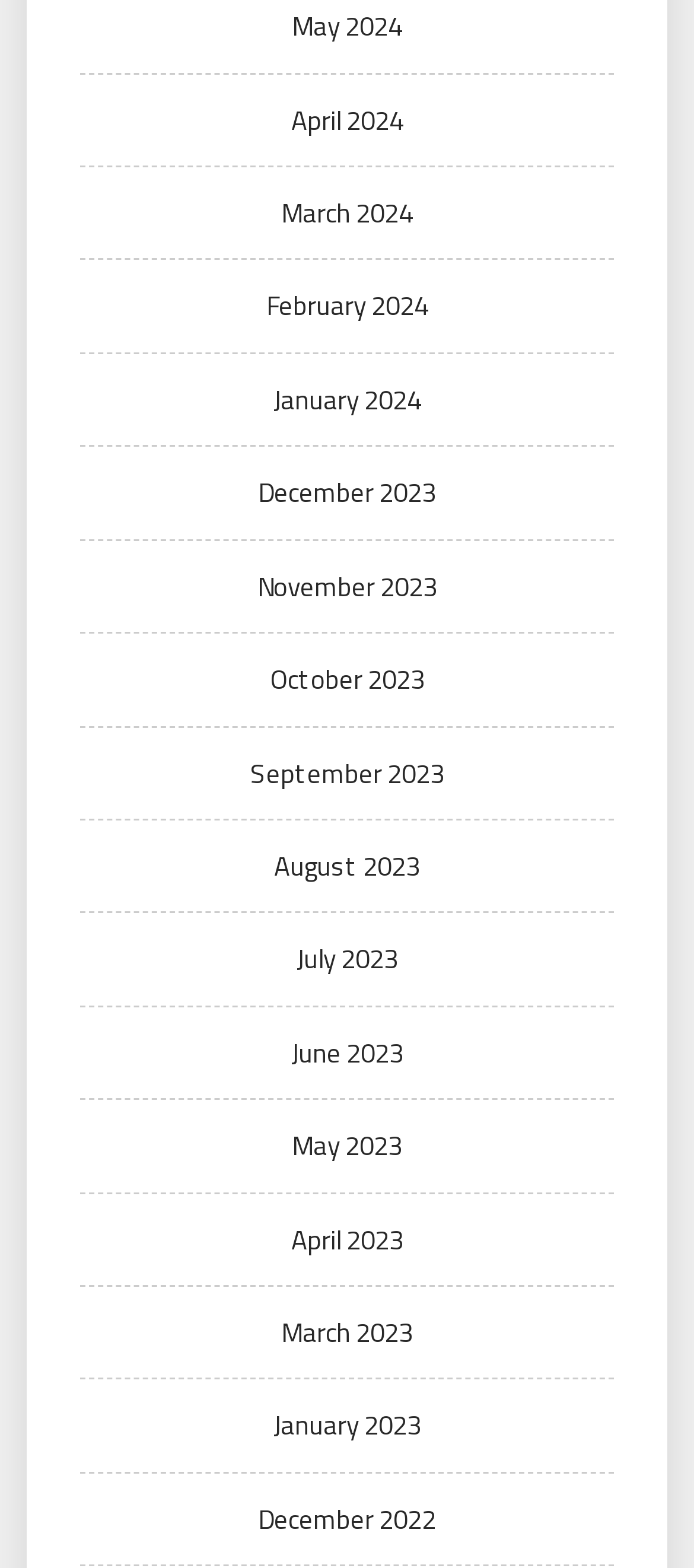Identify the bounding box coordinates for the element that needs to be clicked to fulfill this instruction: "browse June 2023". Provide the coordinates in the format of four float numbers between 0 and 1: [left, top, right, bottom].

[0.419, 0.658, 0.581, 0.684]